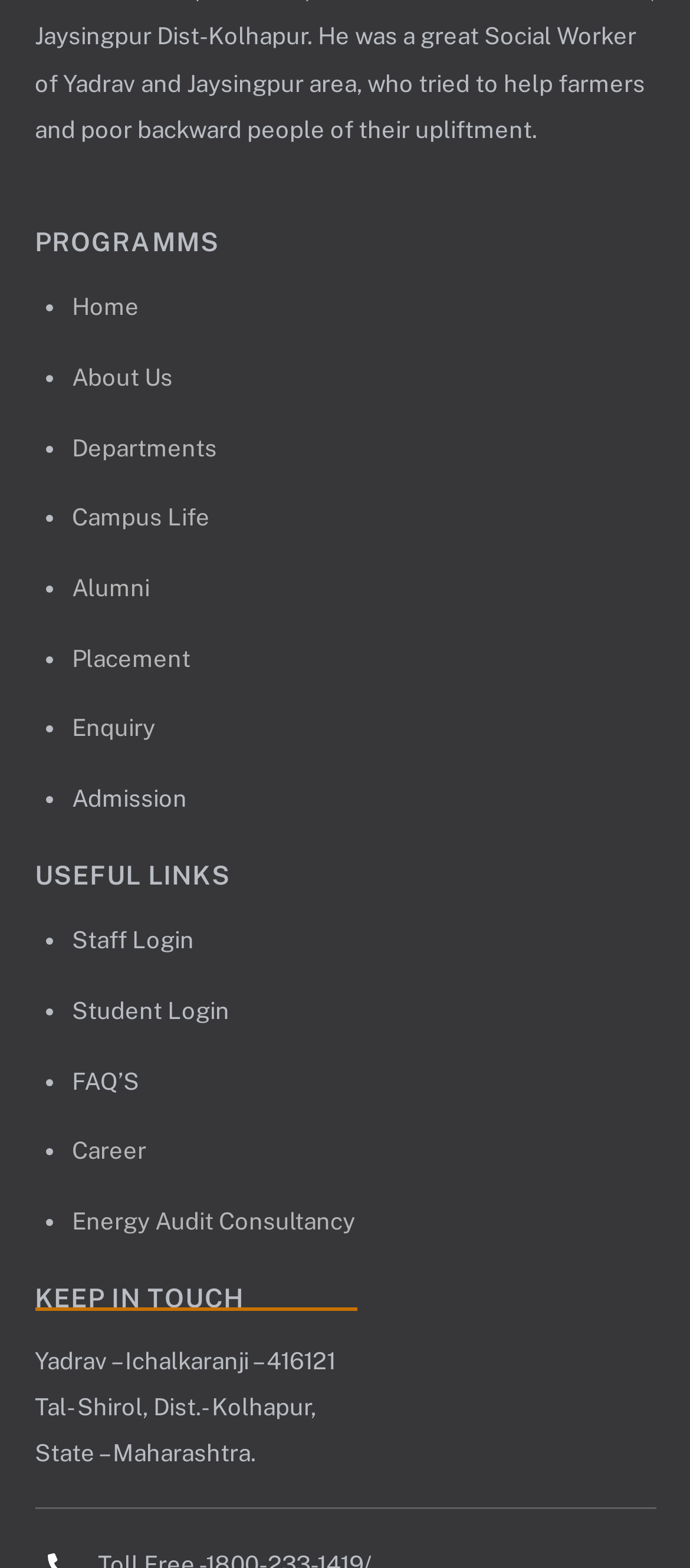Indicate the bounding box coordinates of the clickable region to achieve the following instruction: "view alumni information."

[0.105, 0.365, 0.217, 0.383]